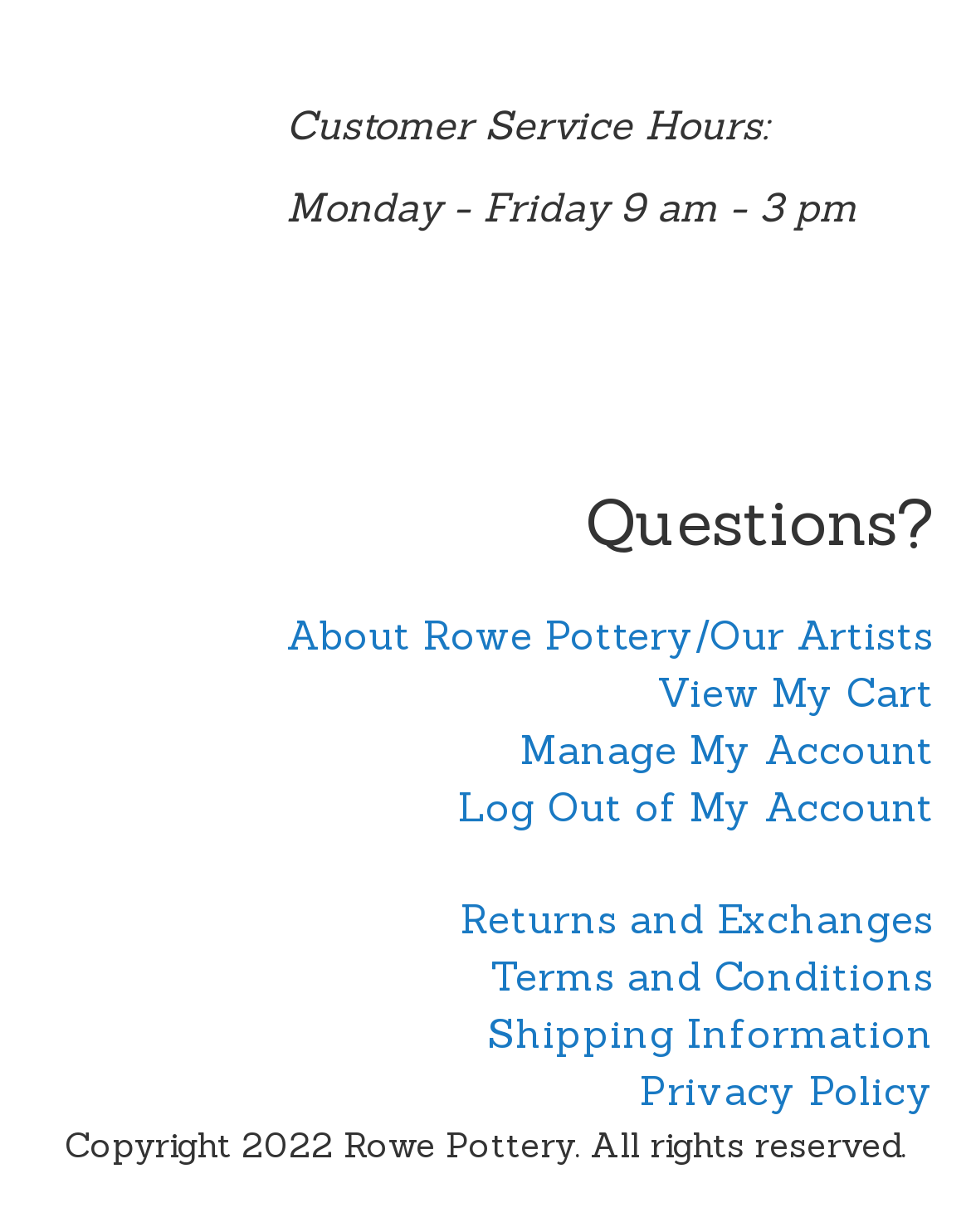Identify the bounding box coordinates for the region to click in order to carry out this instruction: "View my cart". Provide the coordinates using four float numbers between 0 and 1, formatted as [left, top, right, bottom].

[0.677, 0.542, 0.962, 0.582]